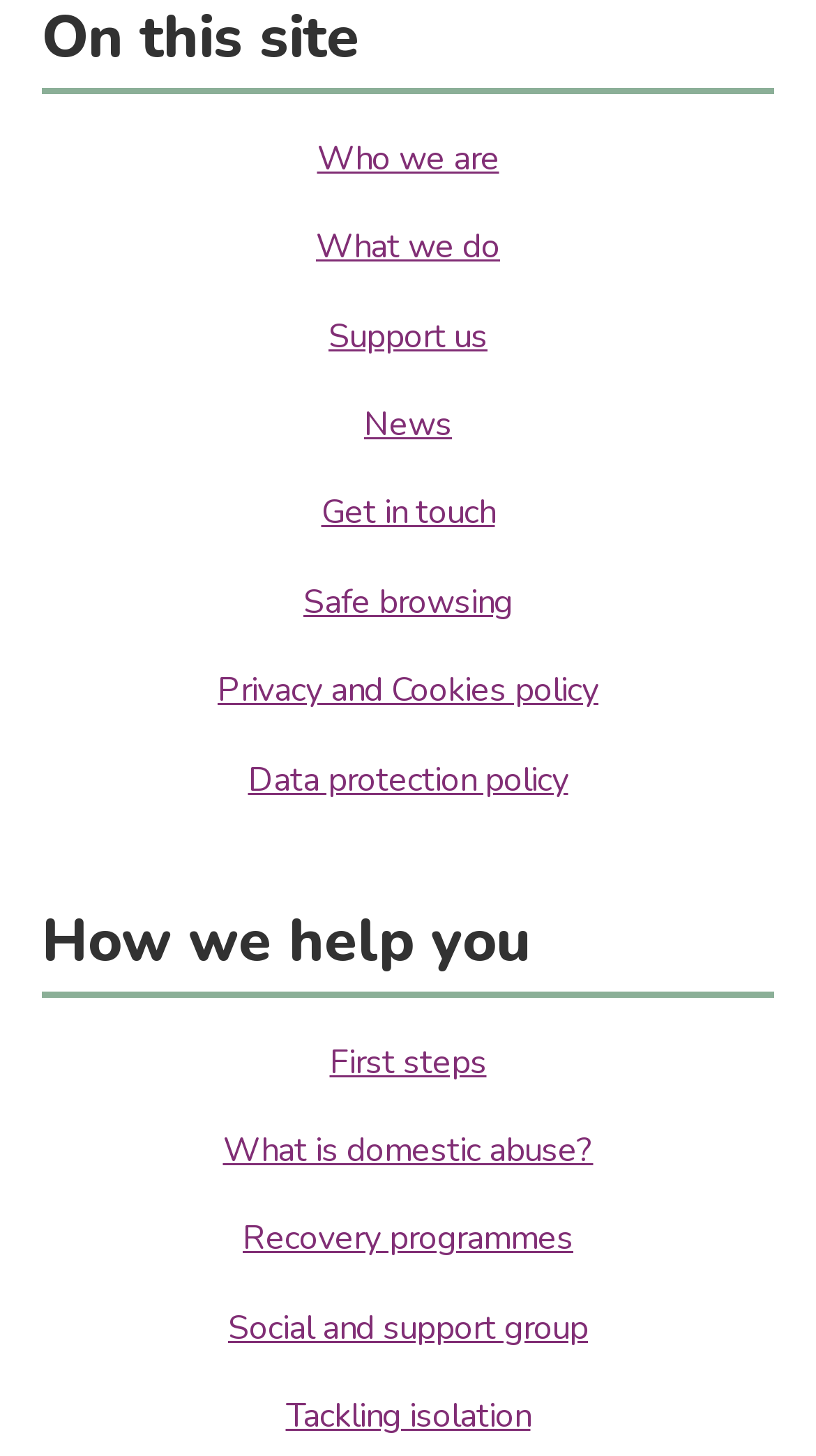Determine the bounding box coordinates for the HTML element described here: "Support us".

[0.051, 0.215, 0.949, 0.27]